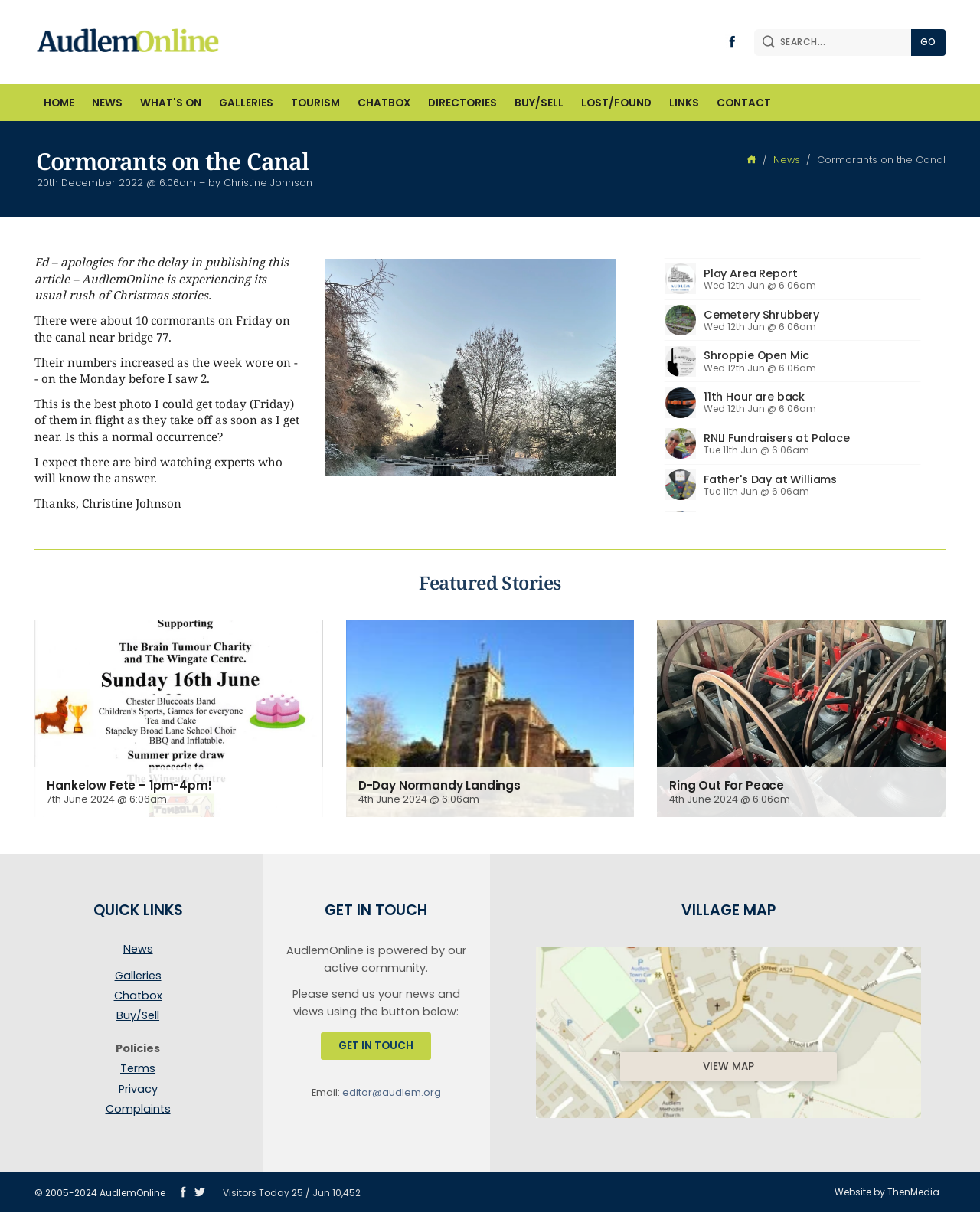Identify the bounding box coordinates of the clickable section necessary to follow the following instruction: "Search for something". The coordinates should be presented as four float numbers from 0 to 1, i.e., [left, top, right, bottom].

[0.777, 0.024, 0.93, 0.046]